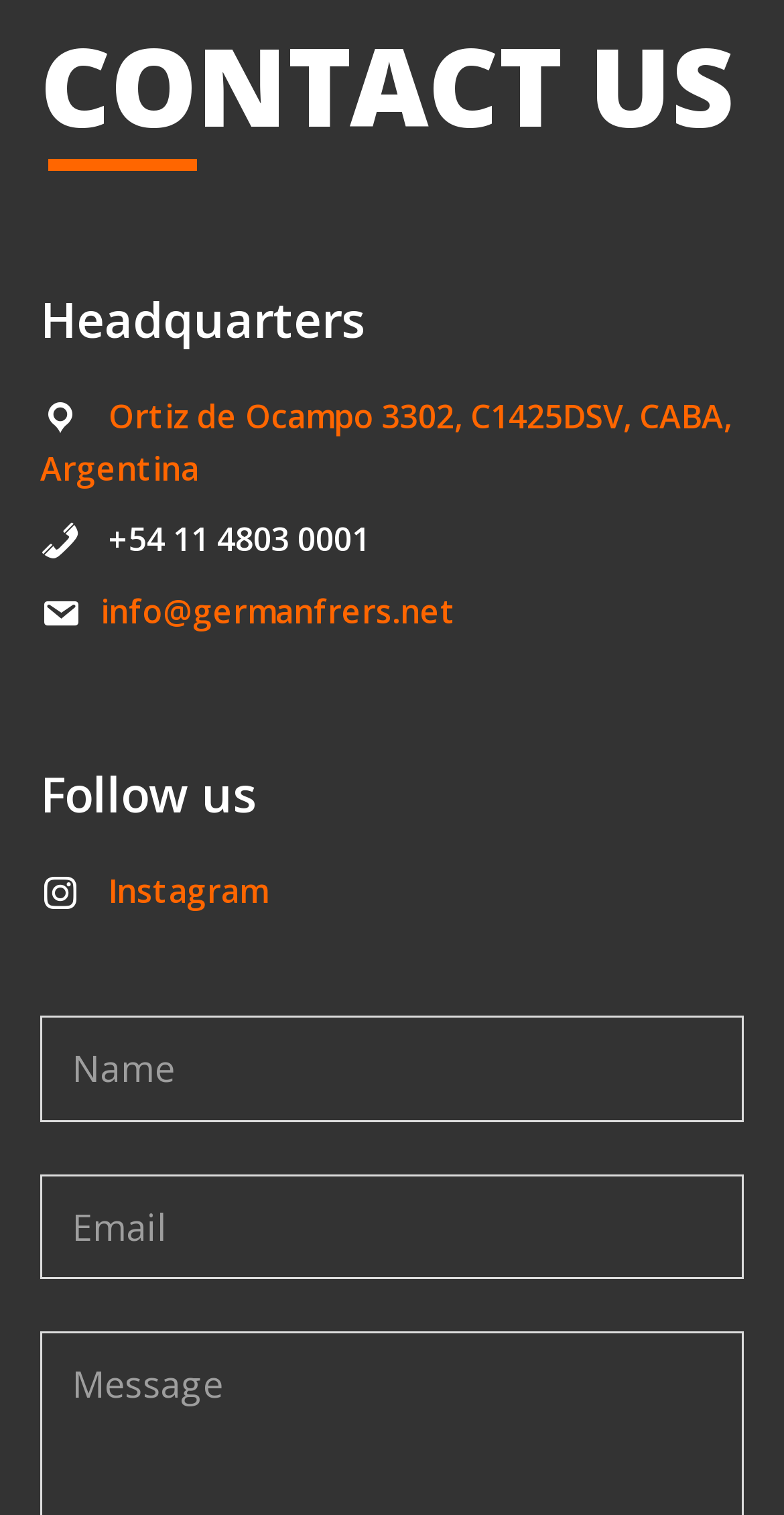What is the email address for contact?
Provide a detailed and extensive answer to the question.

I found the email address by looking at the link element that contains the email address 'info@germanfrers.net', which is located below the phone number.